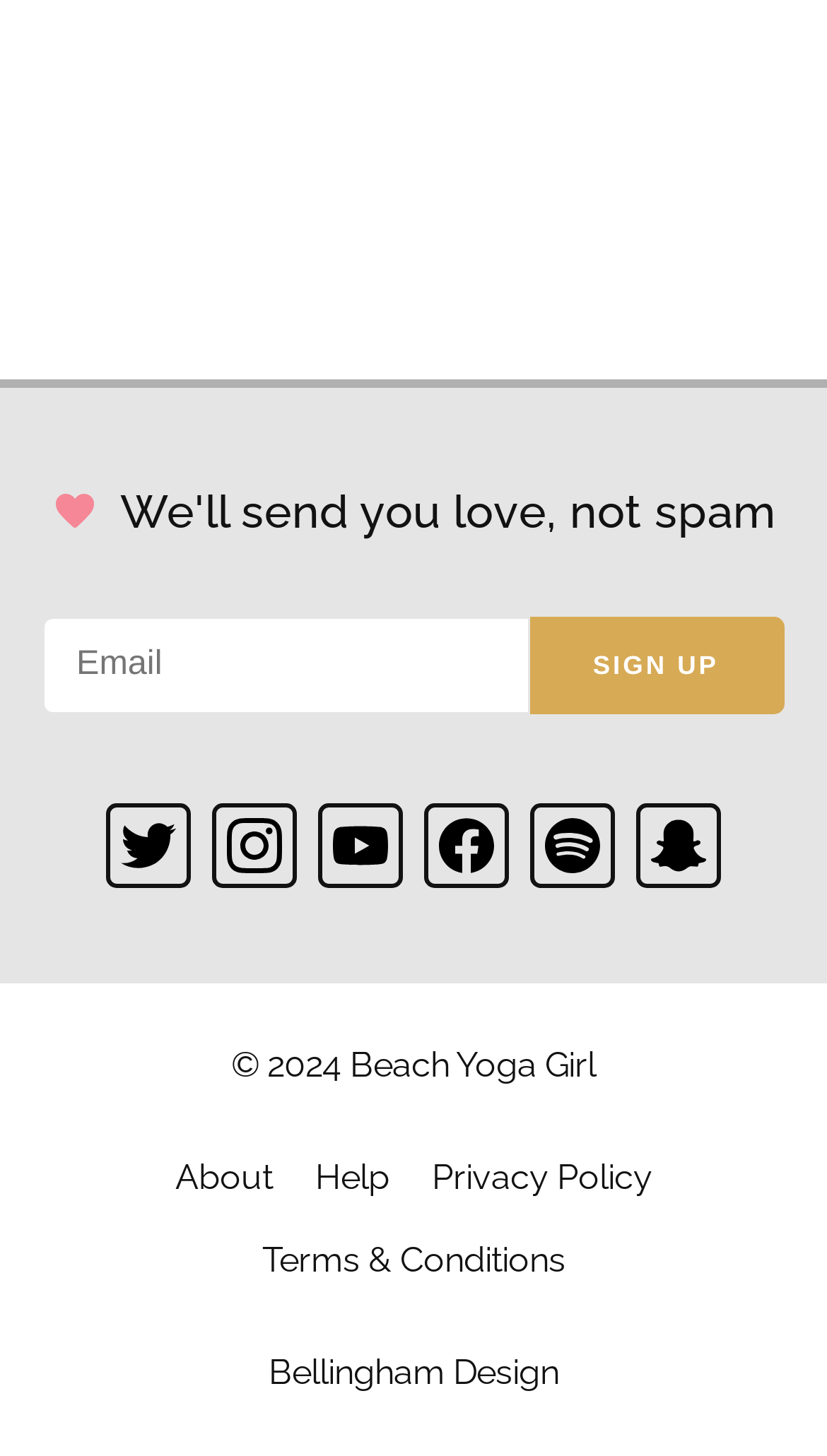Find the bounding box coordinates for the element described here: "About".

[0.186, 0.782, 0.355, 0.838]